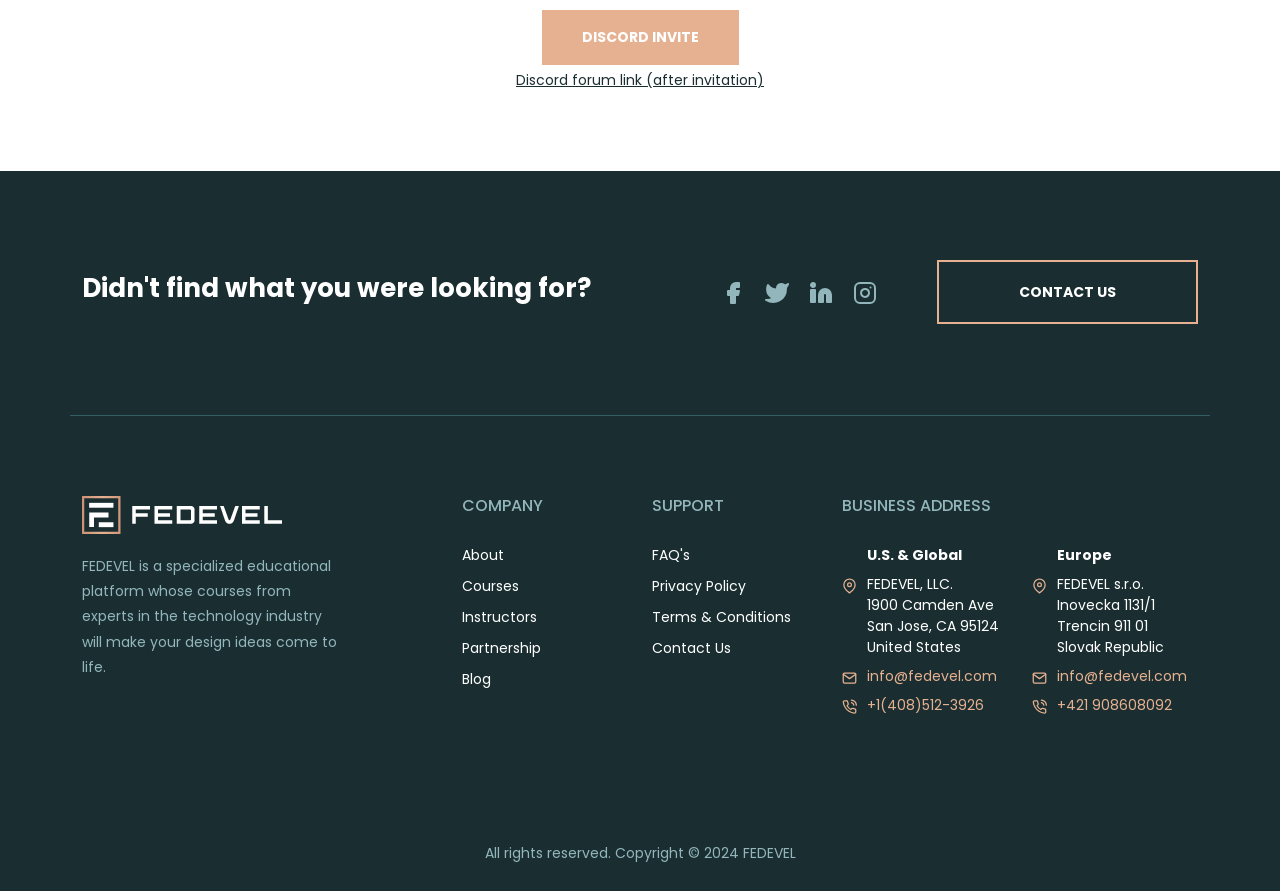Find the bounding box of the UI element described as follows: "Discord forum link (after invitation)".

[0.403, 0.079, 0.597, 0.102]